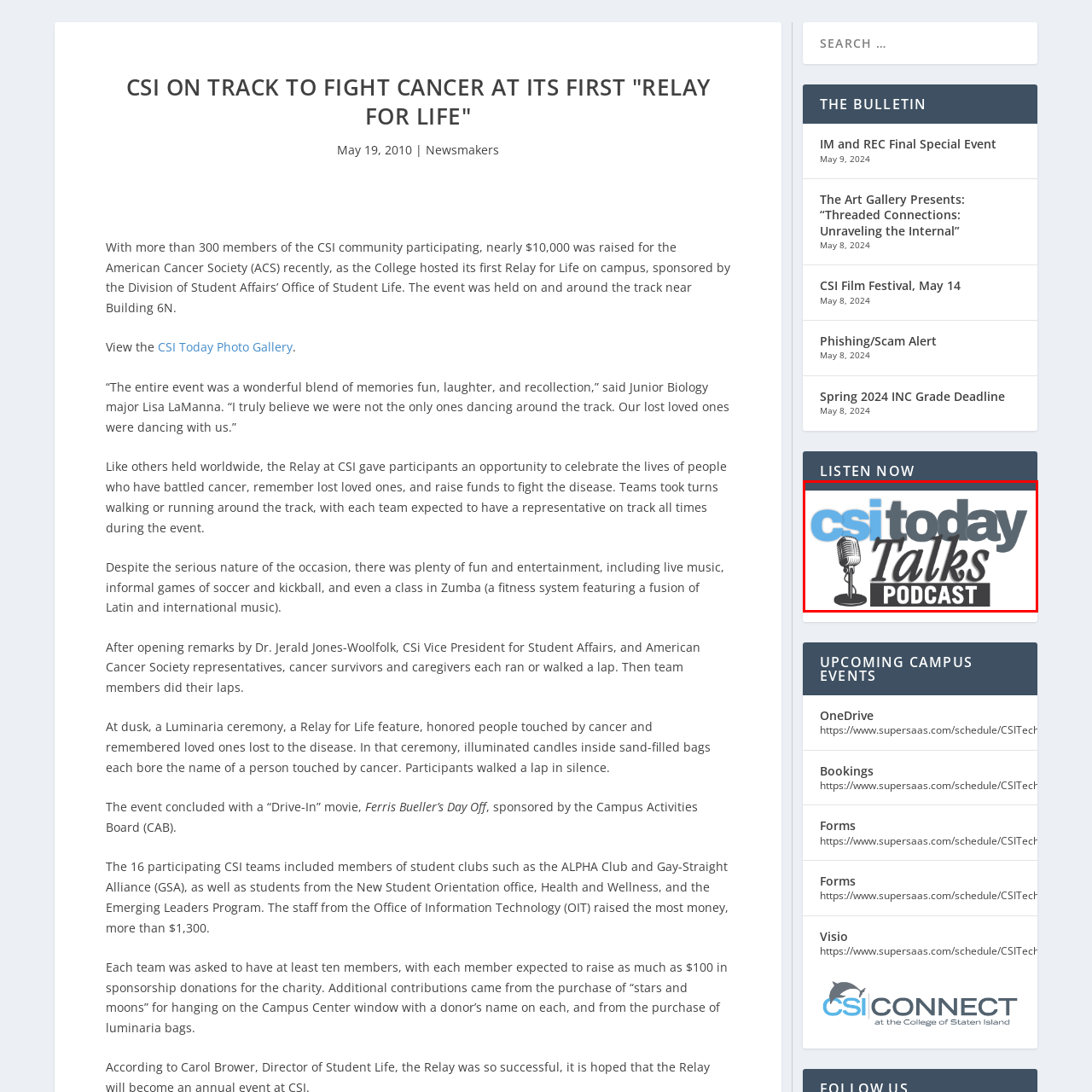Inspect the picture enclosed by the red border, What is the purpose of the 'CSI Today Talks Podcast' platform? Provide your answer as a single word or phrase.

Sharing insights and stories